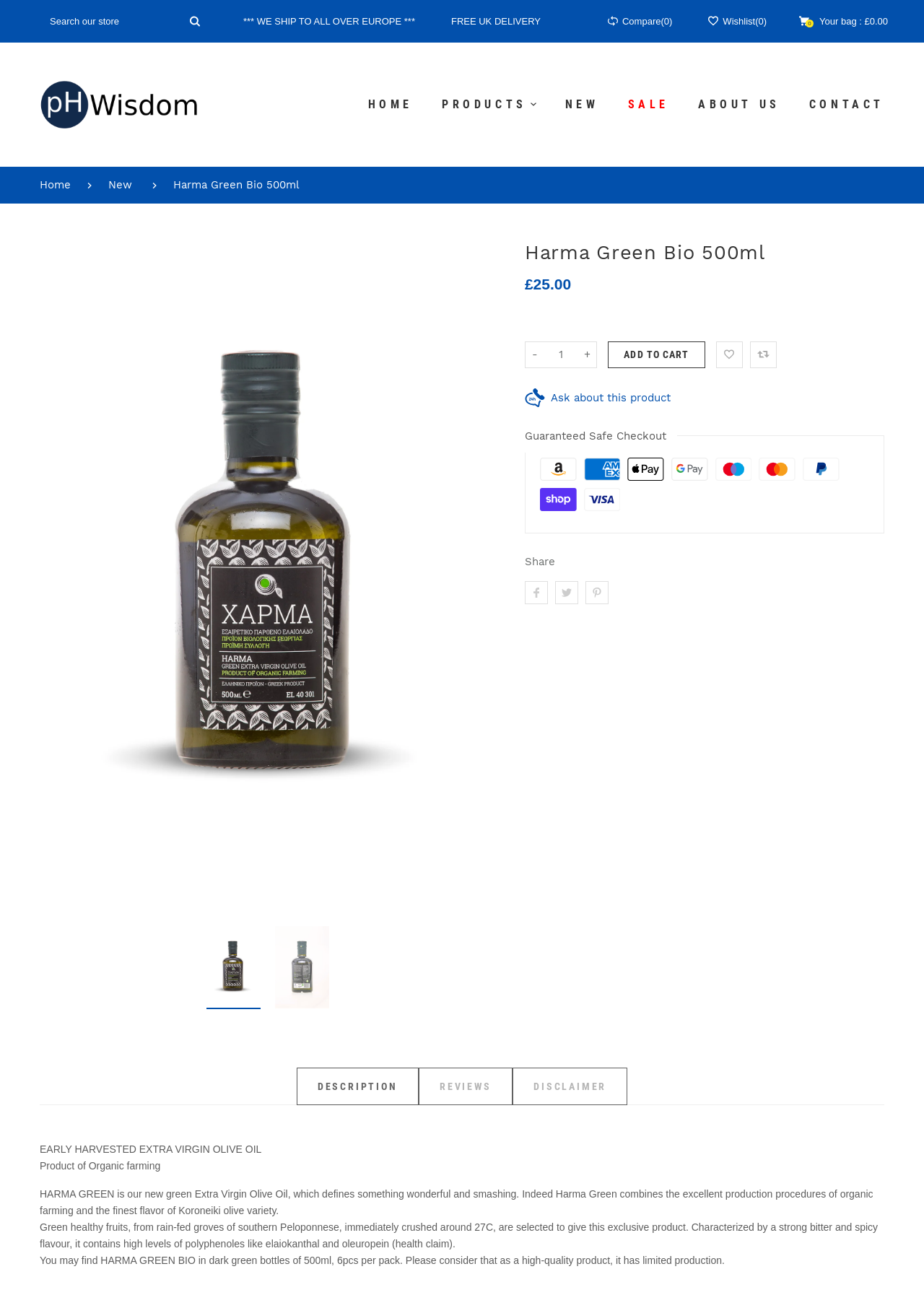What is the price of Harma Green Bio 500ml?
Examine the image and provide an in-depth answer to the question.

I found the price of Harma Green Bio 500ml by looking at the StaticText element with the text '£25.00' which is located below the heading 'Harma Green Bio 500ml'.